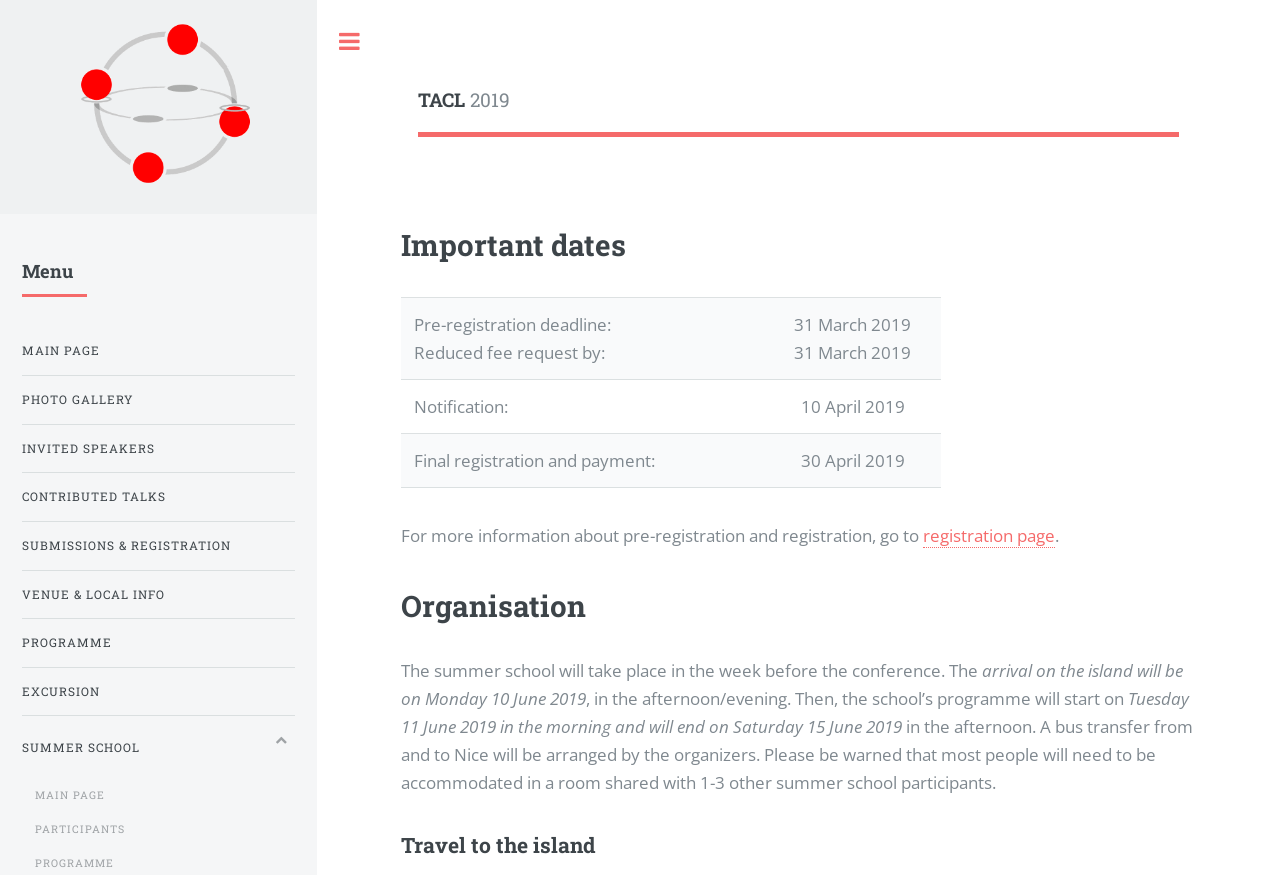Locate the bounding box coordinates of the area you need to click to fulfill this instruction: 'Go to registration page'. The coordinates must be in the form of four float numbers ranging from 0 to 1: [left, top, right, bottom].

[0.721, 0.599, 0.824, 0.626]